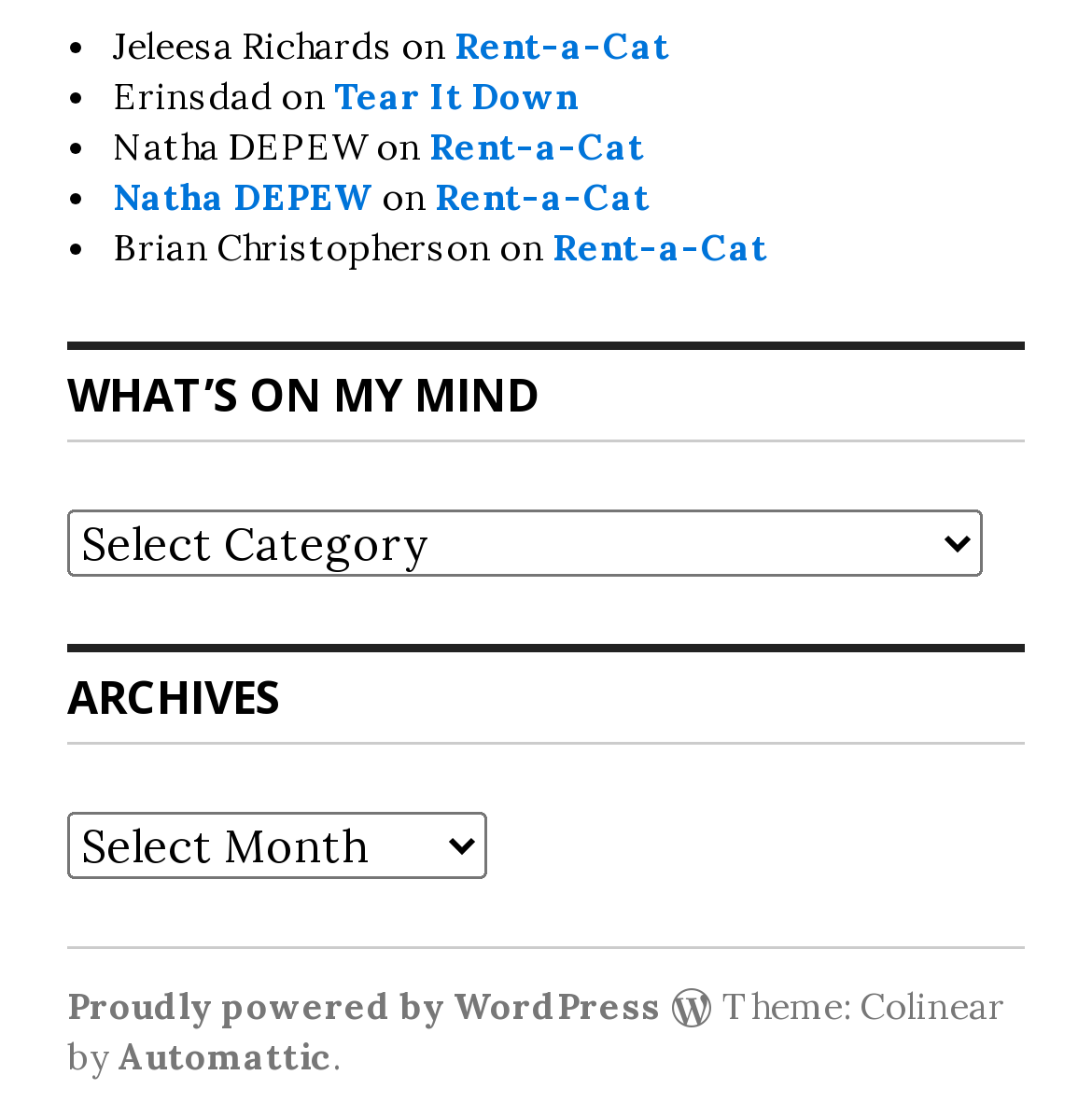Specify the bounding box coordinates for the region that must be clicked to perform the given instruction: "Select an option from 'what’s on my mind' dropdown".

[0.062, 0.456, 0.9, 0.516]